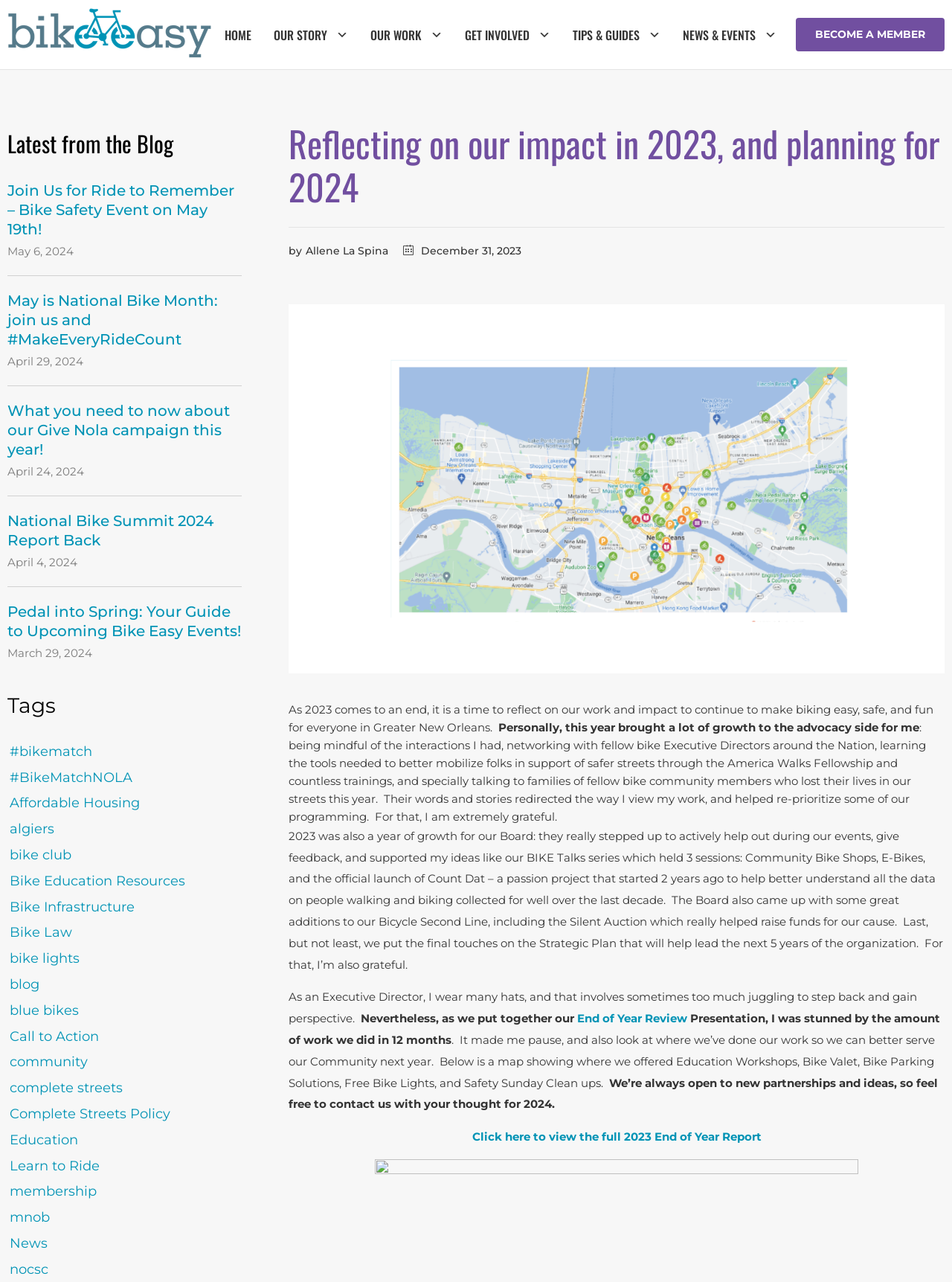What is the category of the blog post 'Join Us for Ride to Remember – Bike Safety Event on May 19th!'? Based on the screenshot, please respond with a single word or phrase.

Latest from the Blog